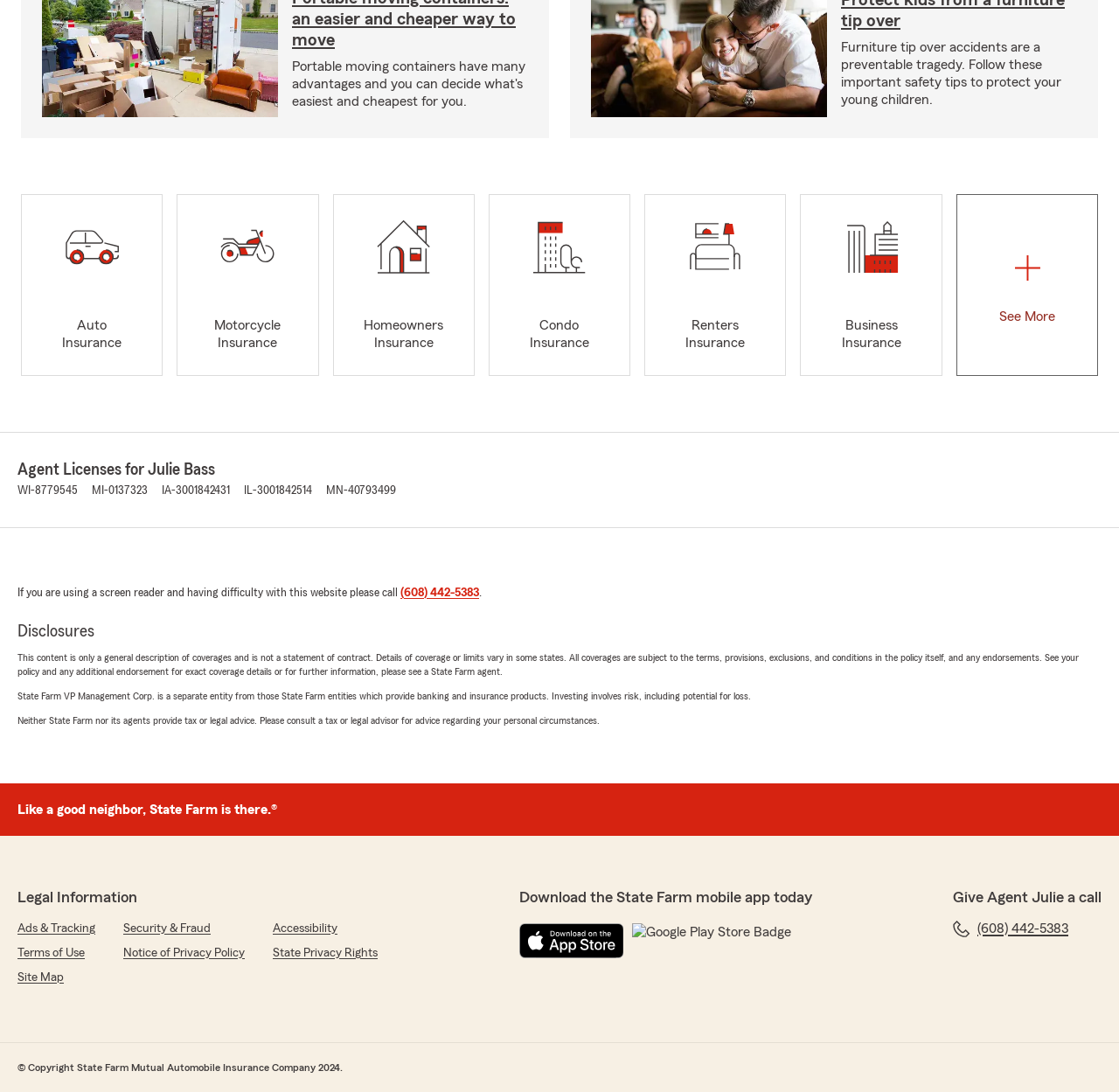Please determine the bounding box coordinates for the element with the description: "Notice of Privacy Policy".

[0.11, 0.865, 0.219, 0.881]